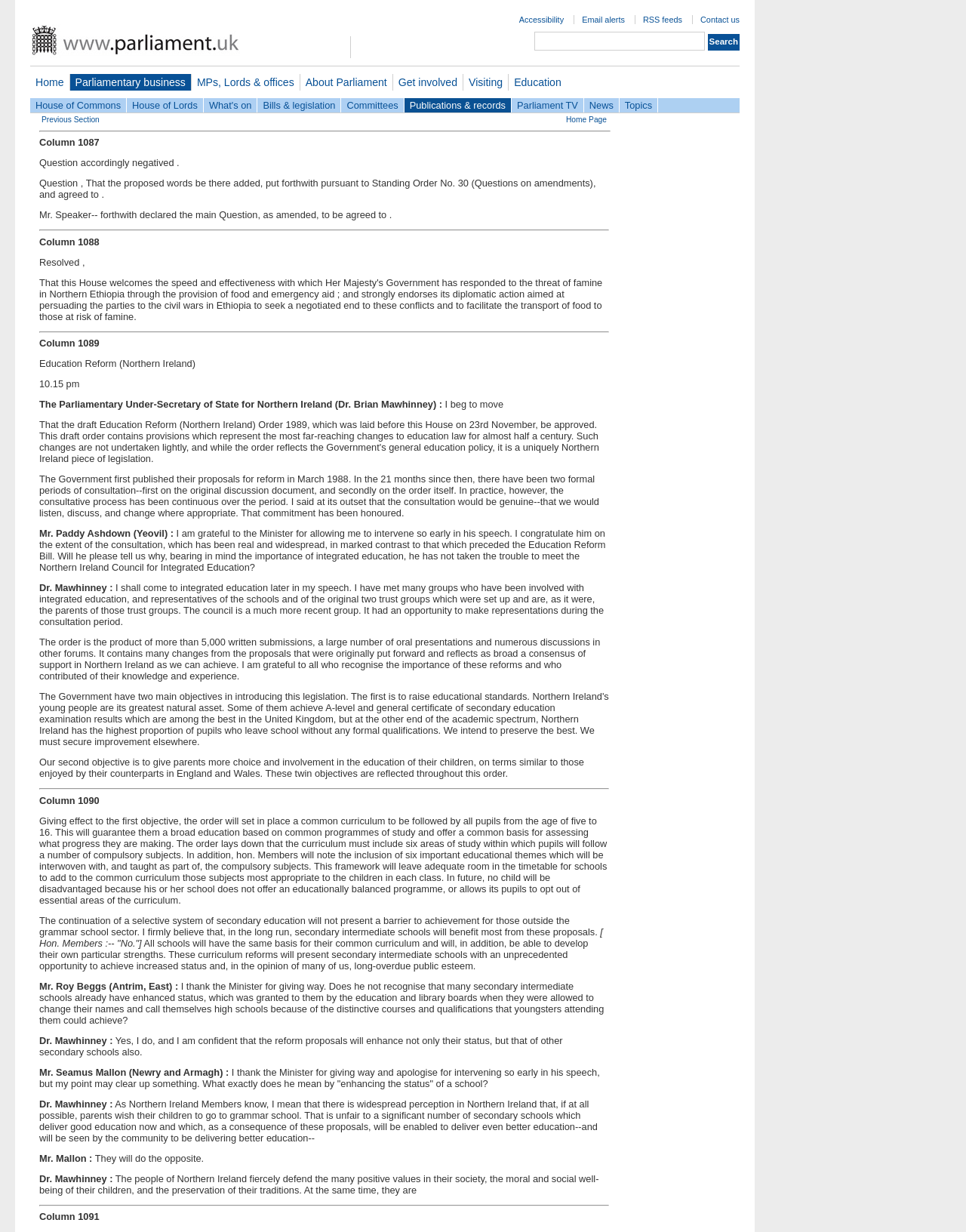Locate the bounding box of the UI element with the following description: "Contact us".

[0.725, 0.012, 0.766, 0.02]